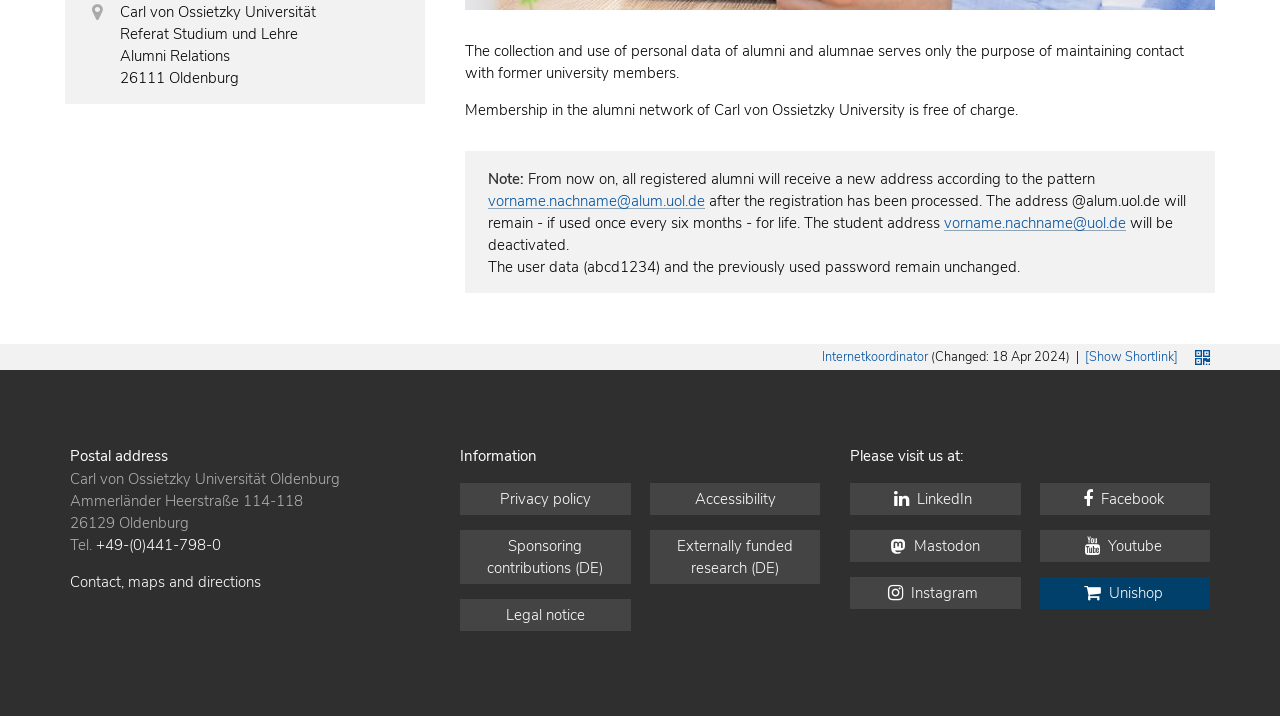Predict the bounding box coordinates of the UI element that matches this description: "Sponsoring contributions (DE)". The coordinates should be in the format [left, top, right, bottom] with each value between 0 and 1.

[0.359, 0.74, 0.493, 0.815]